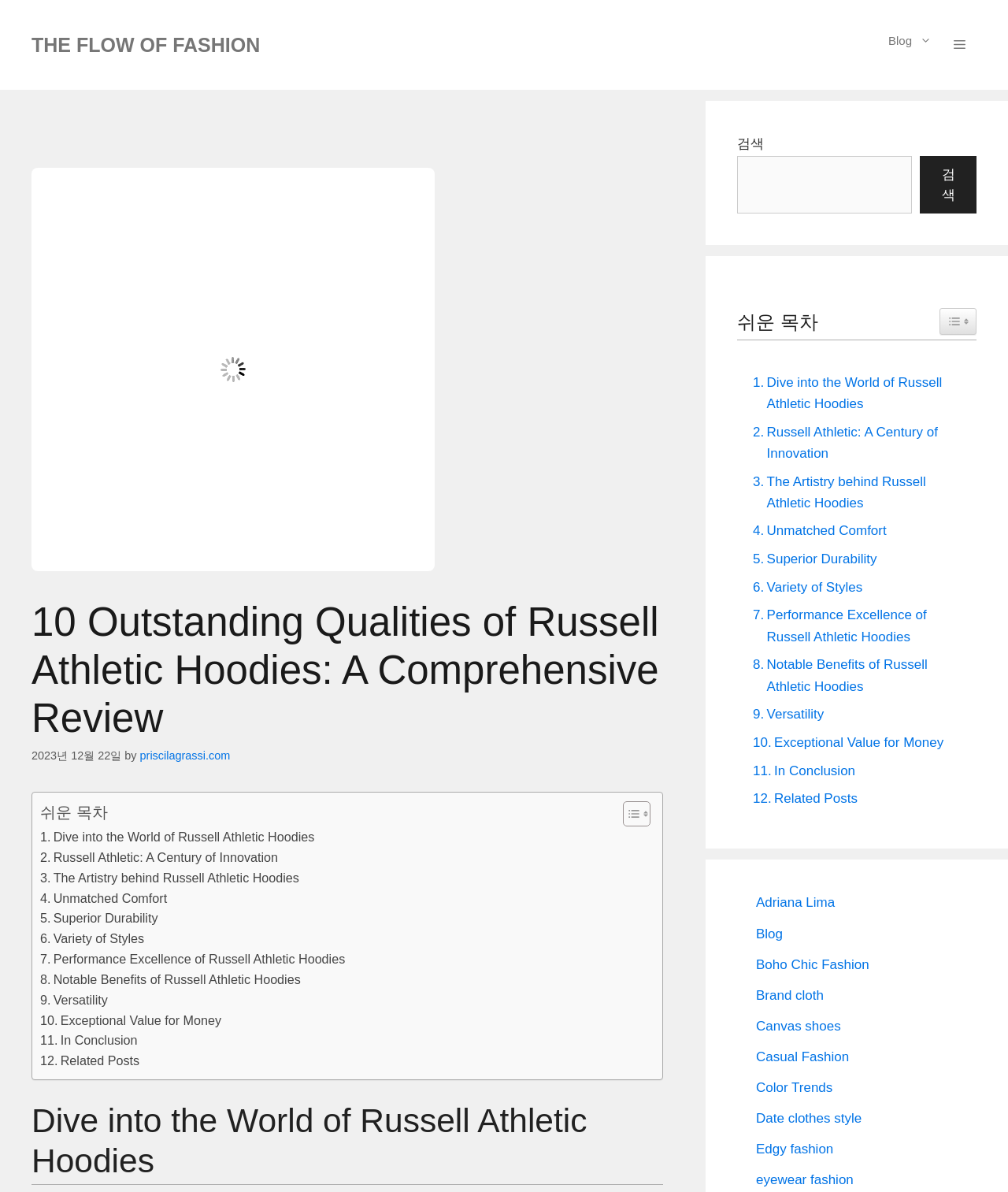Please provide the bounding box coordinates in the format (top-left x, top-left y, bottom-right x, bottom-right y). Remember, all values are floating point numbers between 0 and 1. What is the bounding box coordinate of the region described as: Blog

[0.87, 0.013, 0.935, 0.056]